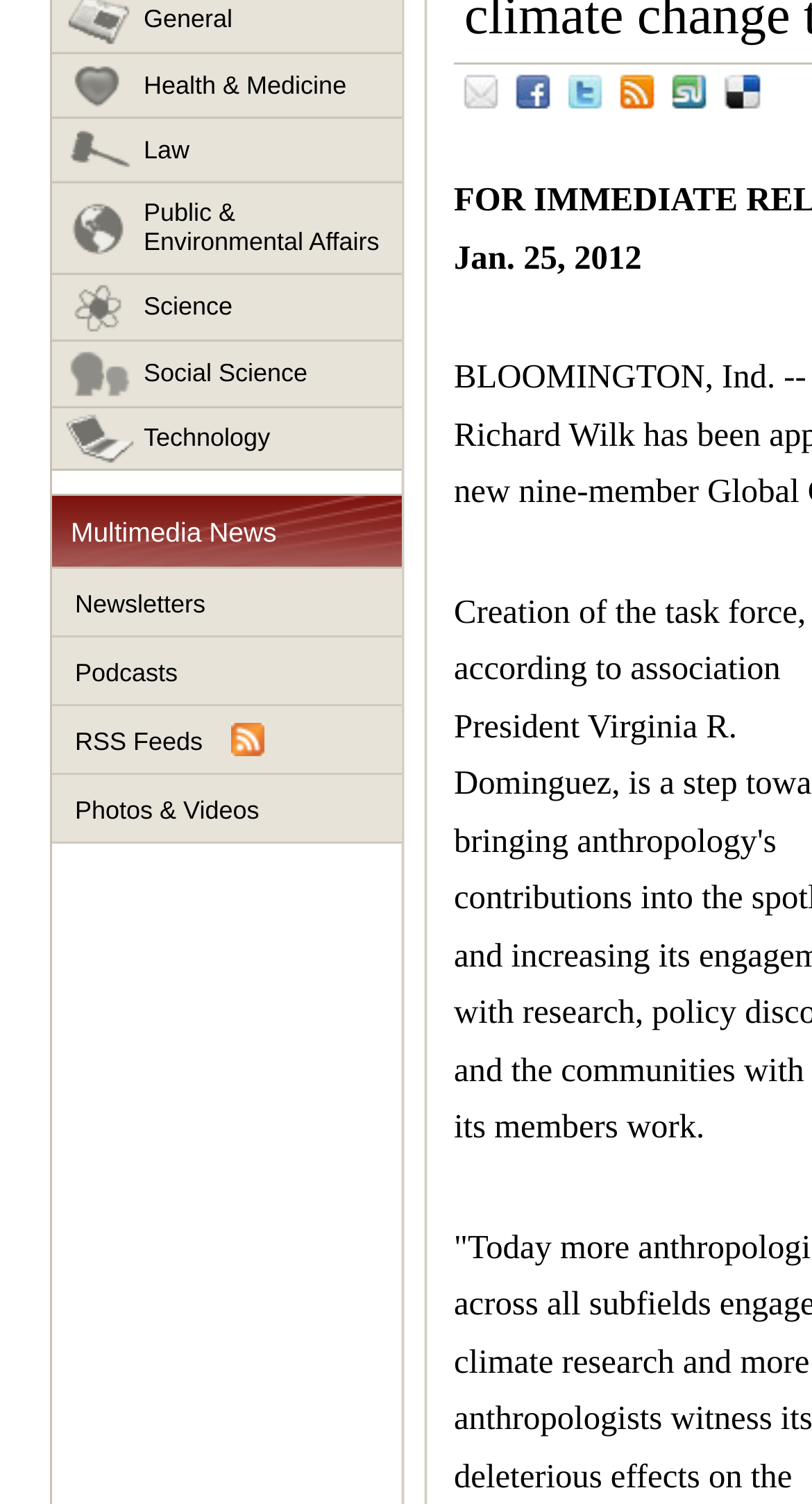Determine the bounding box of the UI component based on this description: "Social Science". The bounding box coordinates should be four float values between 0 and 1, i.e., [left, top, right, bottom].

[0.064, 0.227, 0.495, 0.271]